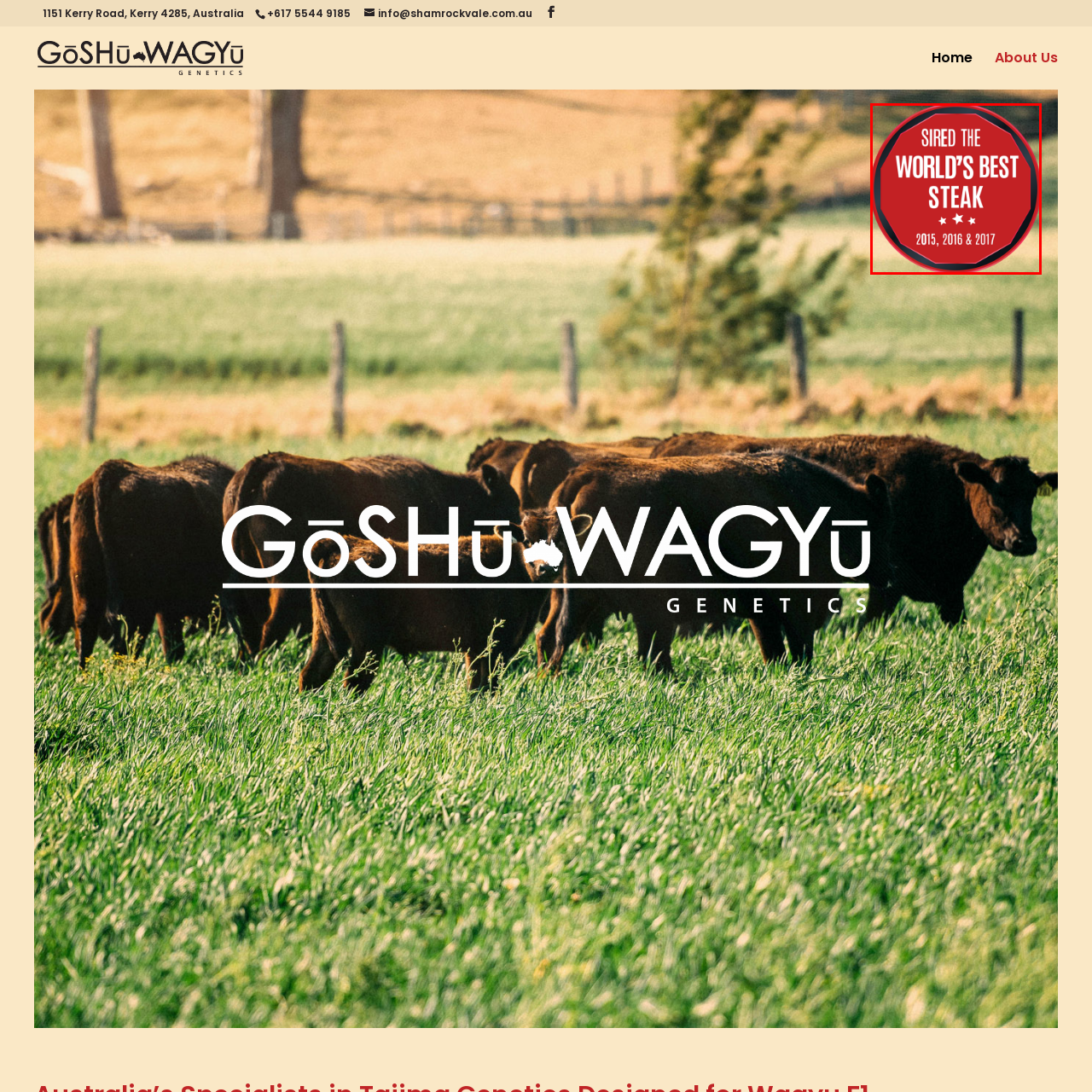Deliver a detailed account of the image that lies within the red box.

The image prominently features a circular badge with a striking red background, highlighted by bold white text declaring "Sired the World's Best Steak." This powerful statement is underscored by three stars, emphasizing excellence. The text proudly notes the years "2015, 2016 & 2017," celebrating a consecutive recognition of outstanding quality in steak production. The design conveys a sense of prestige and tradition, reflecting the commitment to superior beef genetics associated with Goshu Wagyu Genetics. This badge symbolizes their achievement in breeding top-tier cattle for exceptional steak quality.